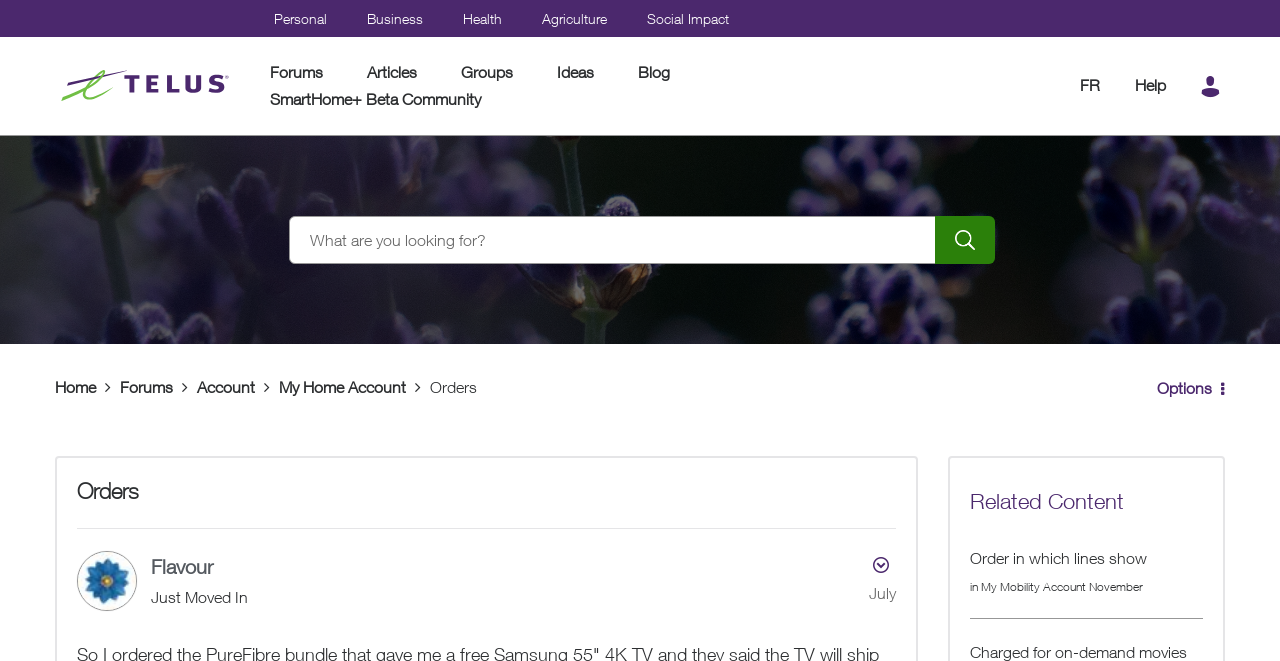Please find the bounding box coordinates of the element's region to be clicked to carry out this instruction: "view my orders".

[0.06, 0.737, 0.109, 0.76]